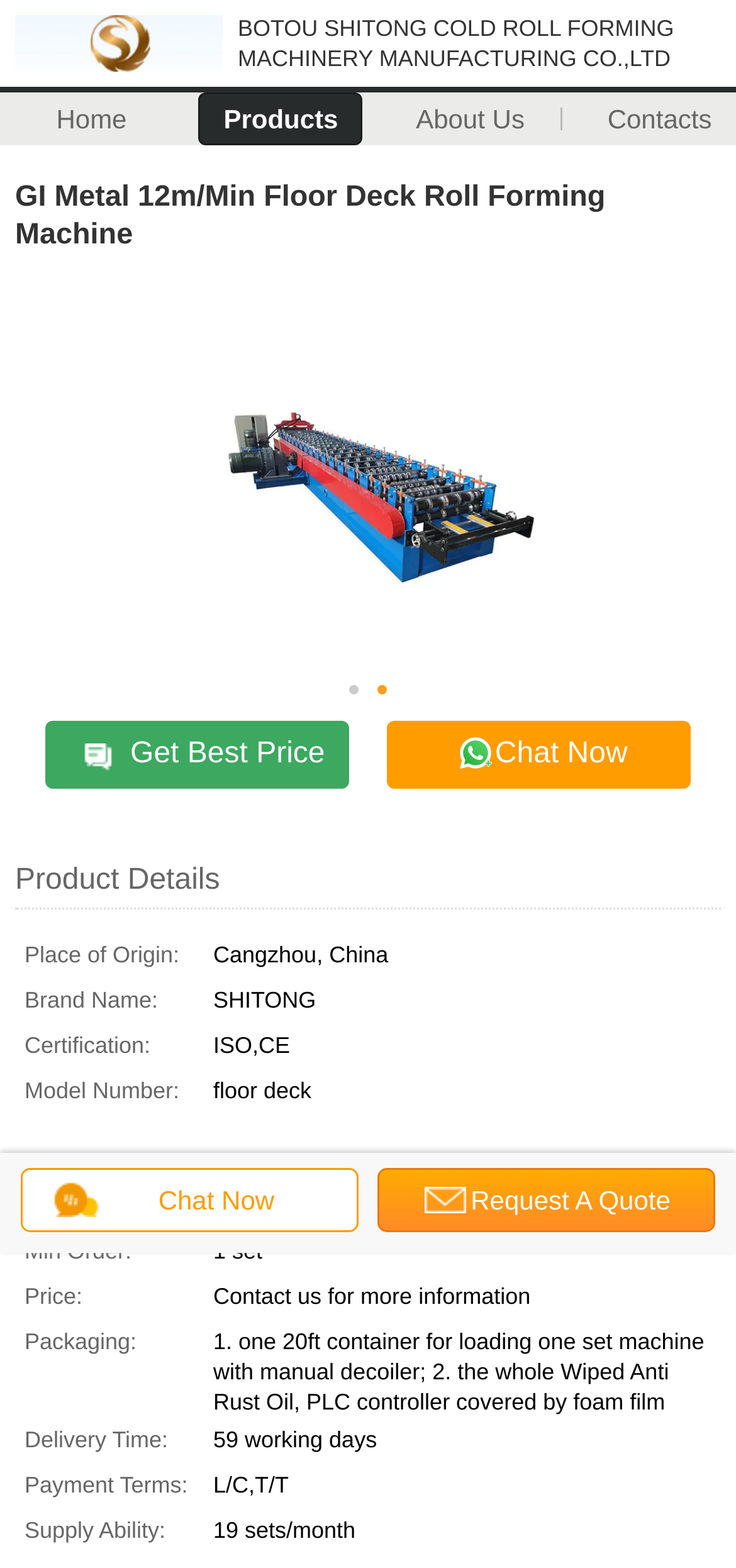Using the provided description: "Chat Now", find the bounding box coordinates of the corresponding UI element. The output should be four float numbers between 0 and 1, in the format [left, top, right, bottom].

[0.028, 0.745, 0.488, 0.786]